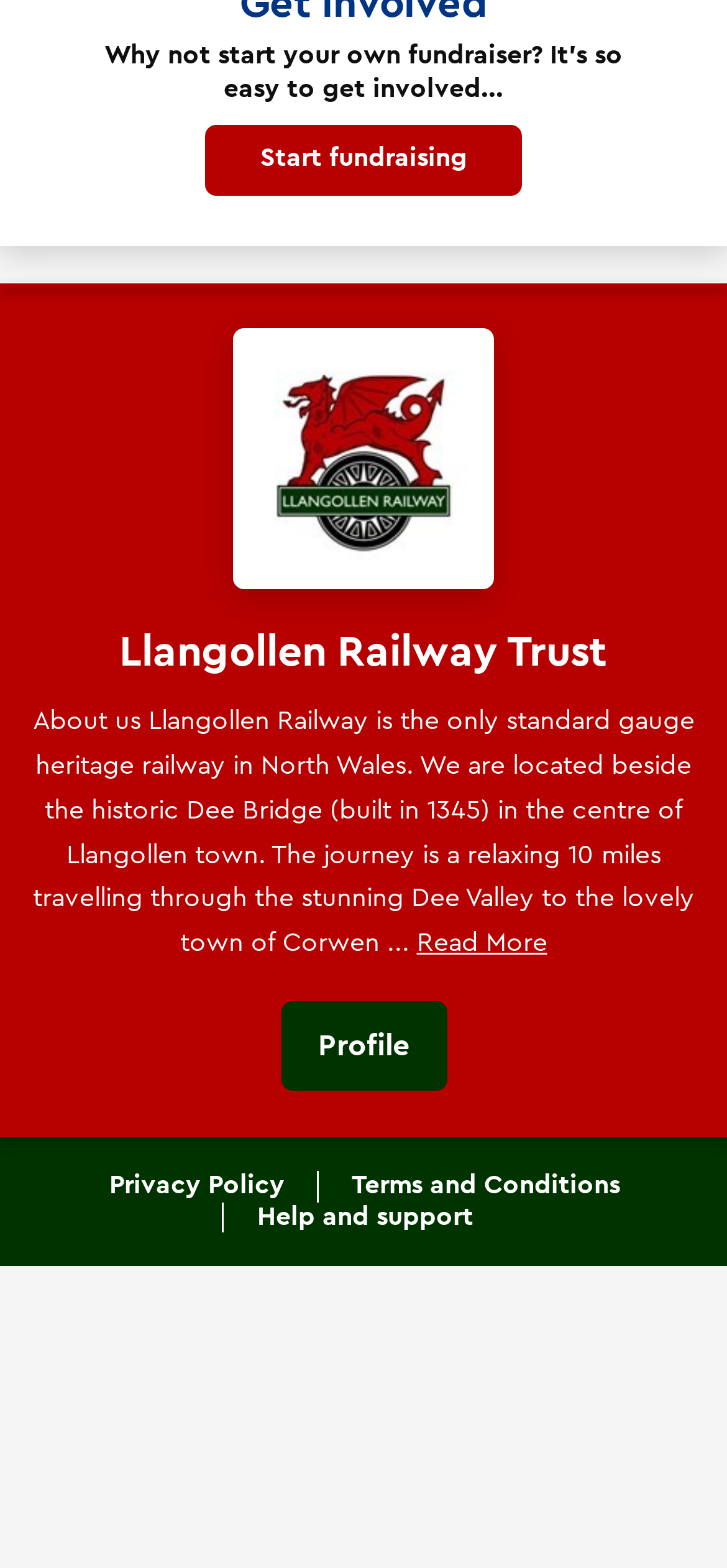Refer to the image and provide an in-depth answer to the question:
What is the name of the town at the end of the journey?

The answer can be found in the static text 'About us Llangollen Railway is the only standard gauge heritage railway in North Wales. We are located beside the historic Dee Bridge (built in 1345) in the centre of Llangollen town. The journey is a relaxing 10 miles travelling through the stunning Dee Valley to the lovely town of Corwen'.